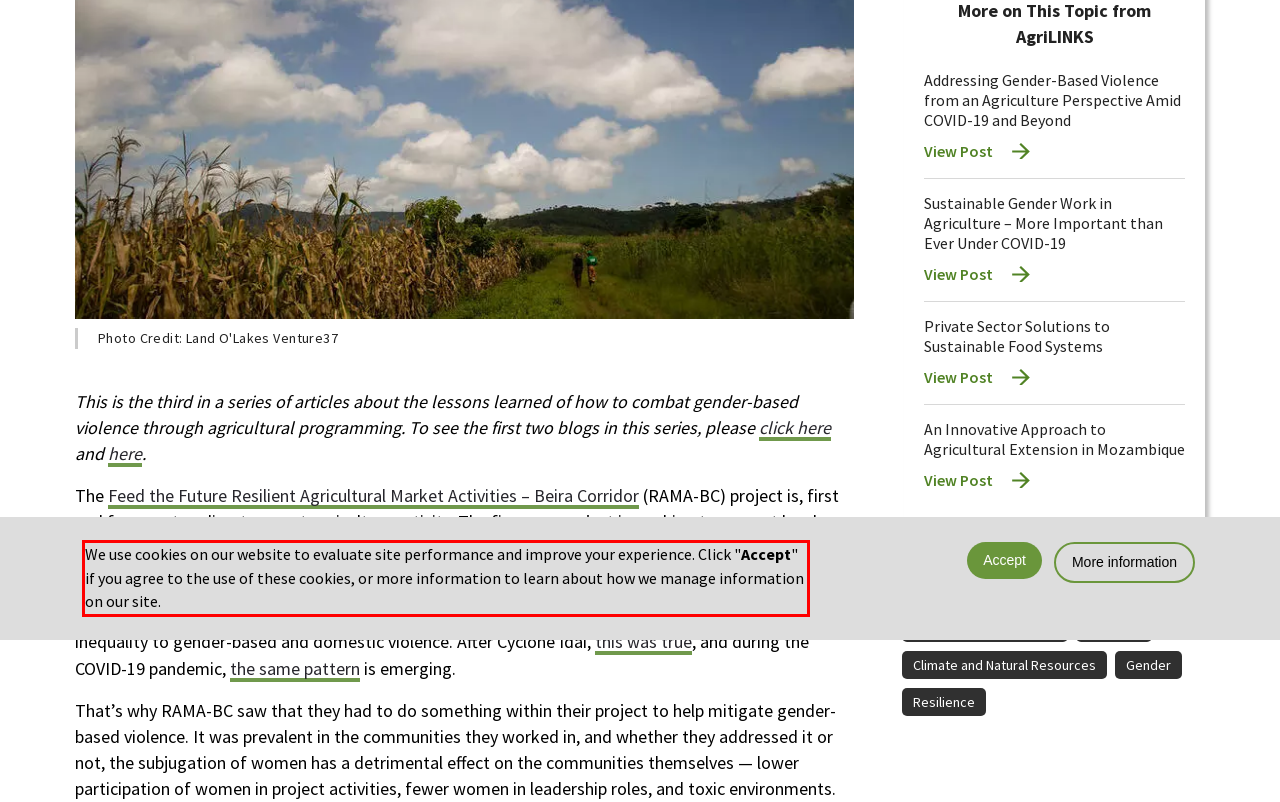Using the provided webpage screenshot, identify and read the text within the red rectangle bounding box.

We use cookies on our website to evaluate site performance and improve your experience. Click "Accept" if you agree to the use of these cookies, or more information to learn about how we manage information on our site.